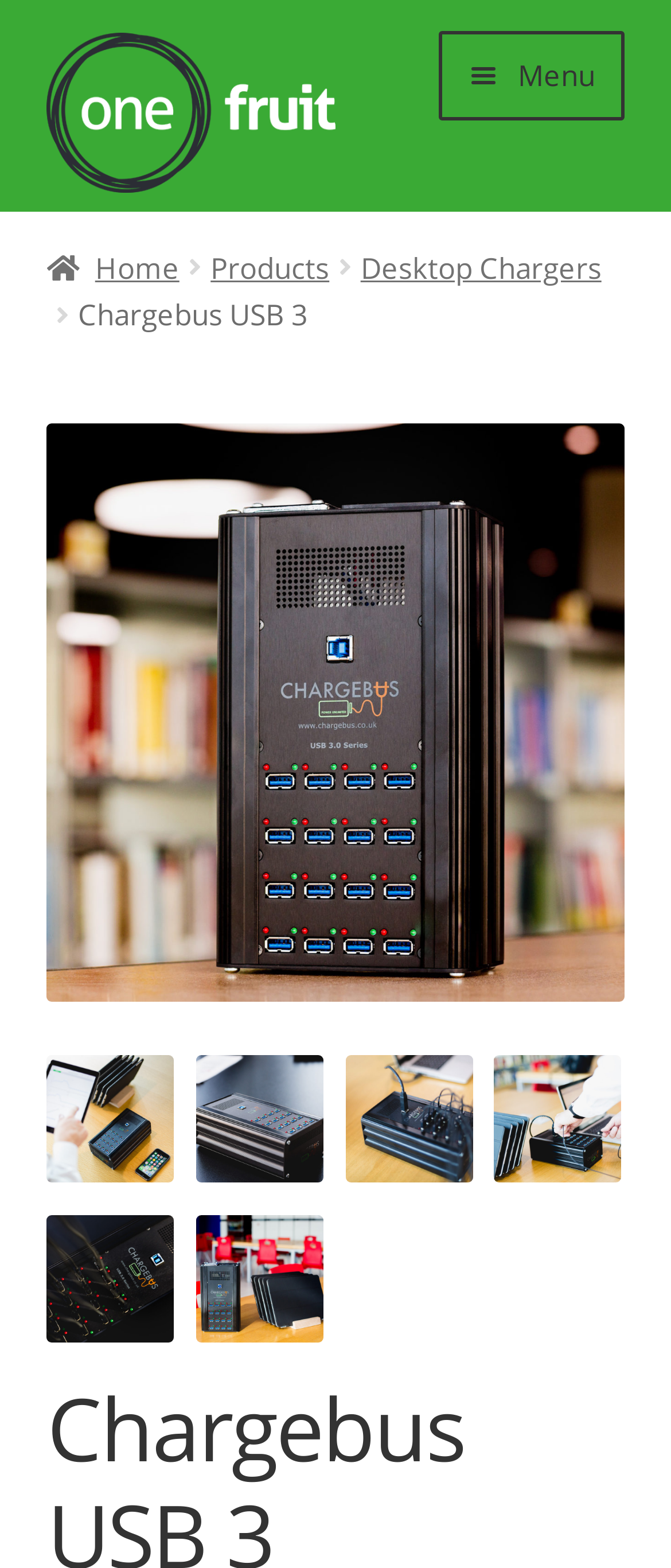What is the purpose of the button 'Menu'?
Answer the question in a detailed and comprehensive manner.

The button 'Menu' is located at [0.654, 0.02, 0.93, 0.077] and has the attribute 'expanded: False', indicating that it is a toggle button. Its 'controls' attribute is set to 'site-navigation', suggesting that it is used to expand or collapse the site navigation menu.